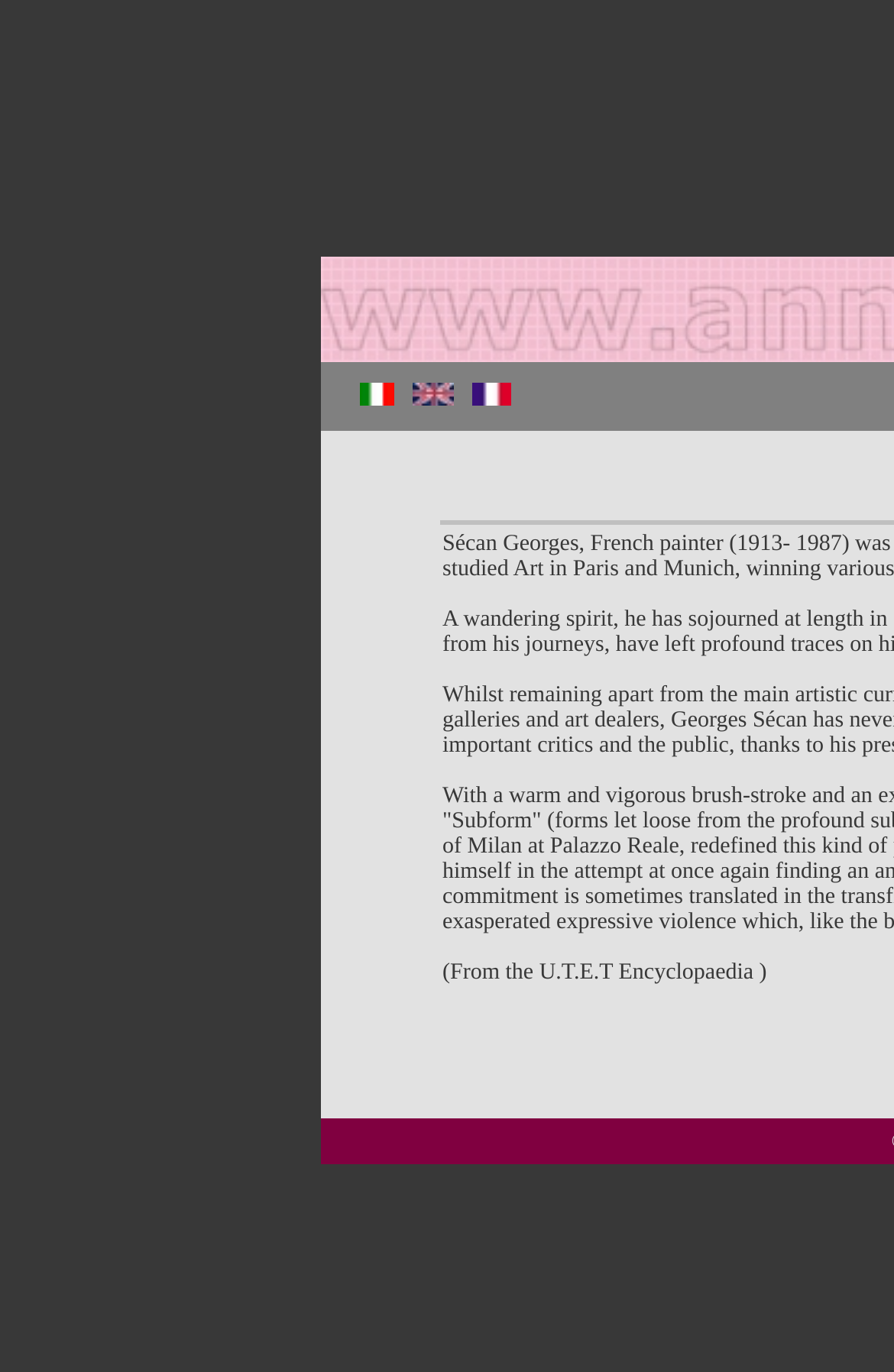Give a detailed account of the webpage, highlighting key information.

The webpage is Anna Martinazzi's personal website. At the top, there is a row of three links, each accompanied by an image, aligned horizontally and centered on the page. The links are positioned close together, with the first one on the left, the second in the middle, and the third on the right. Below the links, there is a short text "(From the U.T.E.T Encyclopaedia )", which is placed near the top-center of the page. The overall structure of the webpage is divided into two main sections, with the top section containing the links and images, and the bottom section being empty.